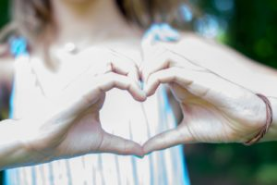What is the background of the image?
Based on the image, give a concise answer in the form of a single word or short phrase.

A soft, natural setting